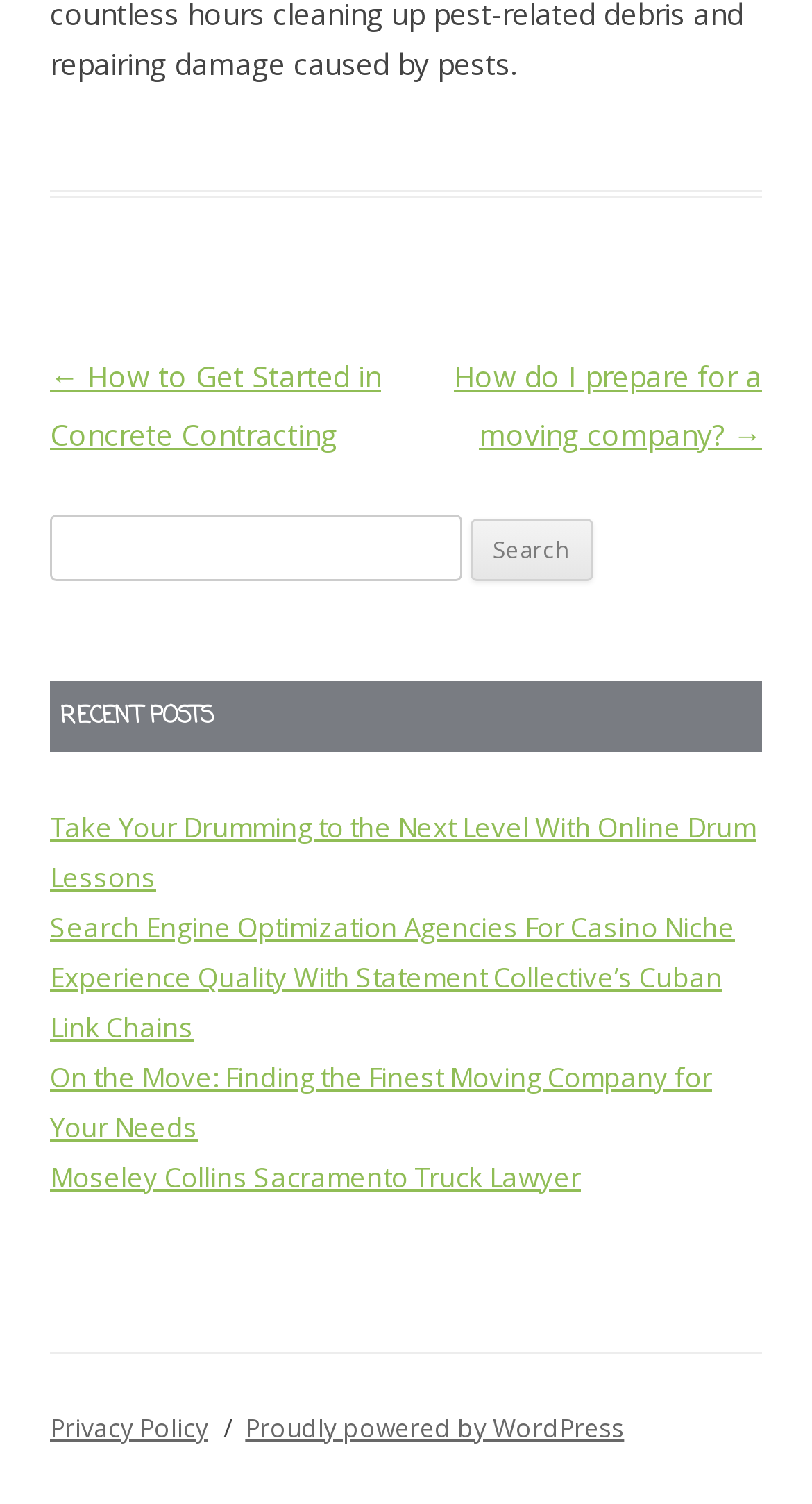Please determine the bounding box coordinates of the section I need to click to accomplish this instruction: "View the next post".

[0.559, 0.237, 0.938, 0.302]